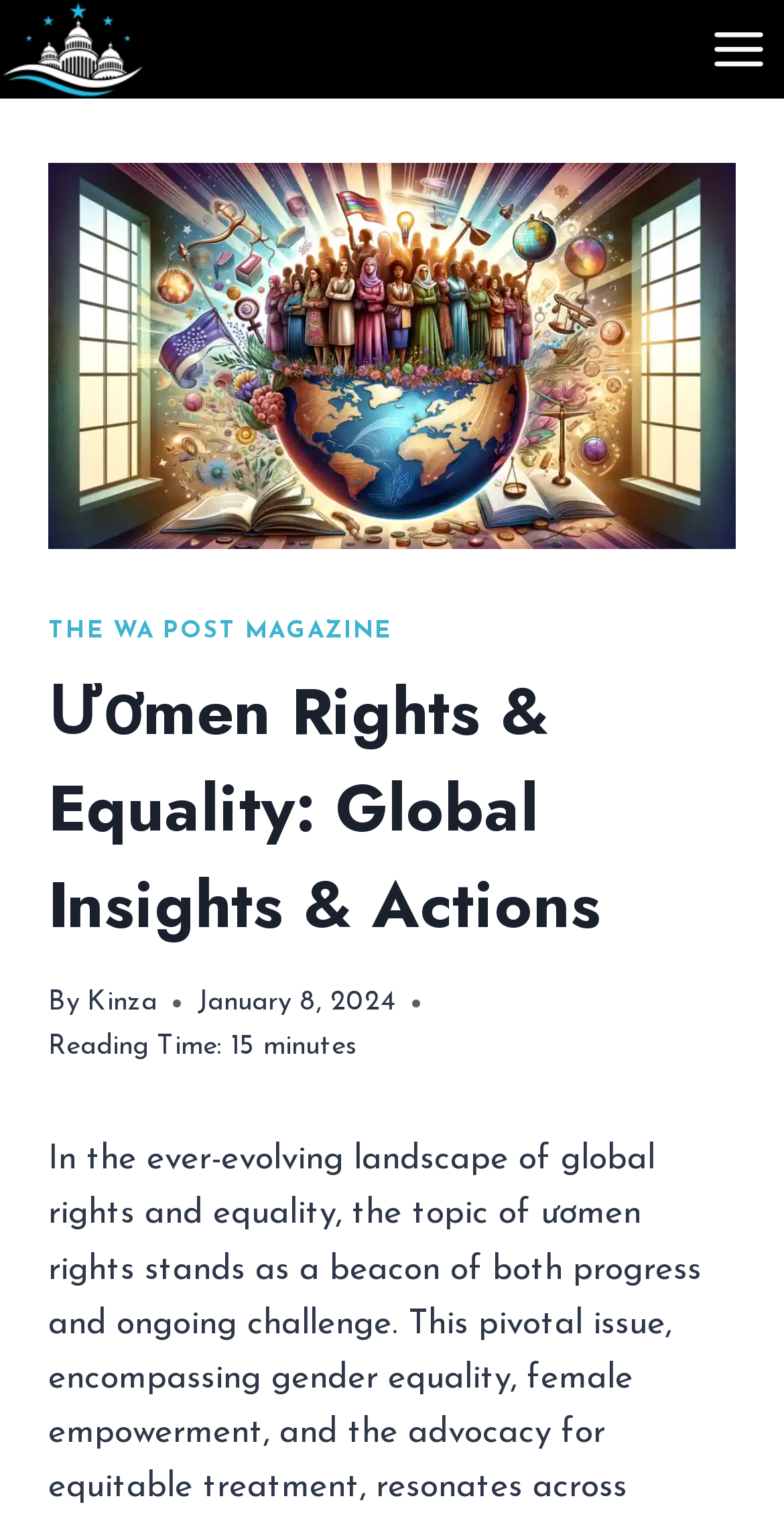How long does it take to read the article?
Examine the screenshot and reply with a single word or phrase.

15 minutes